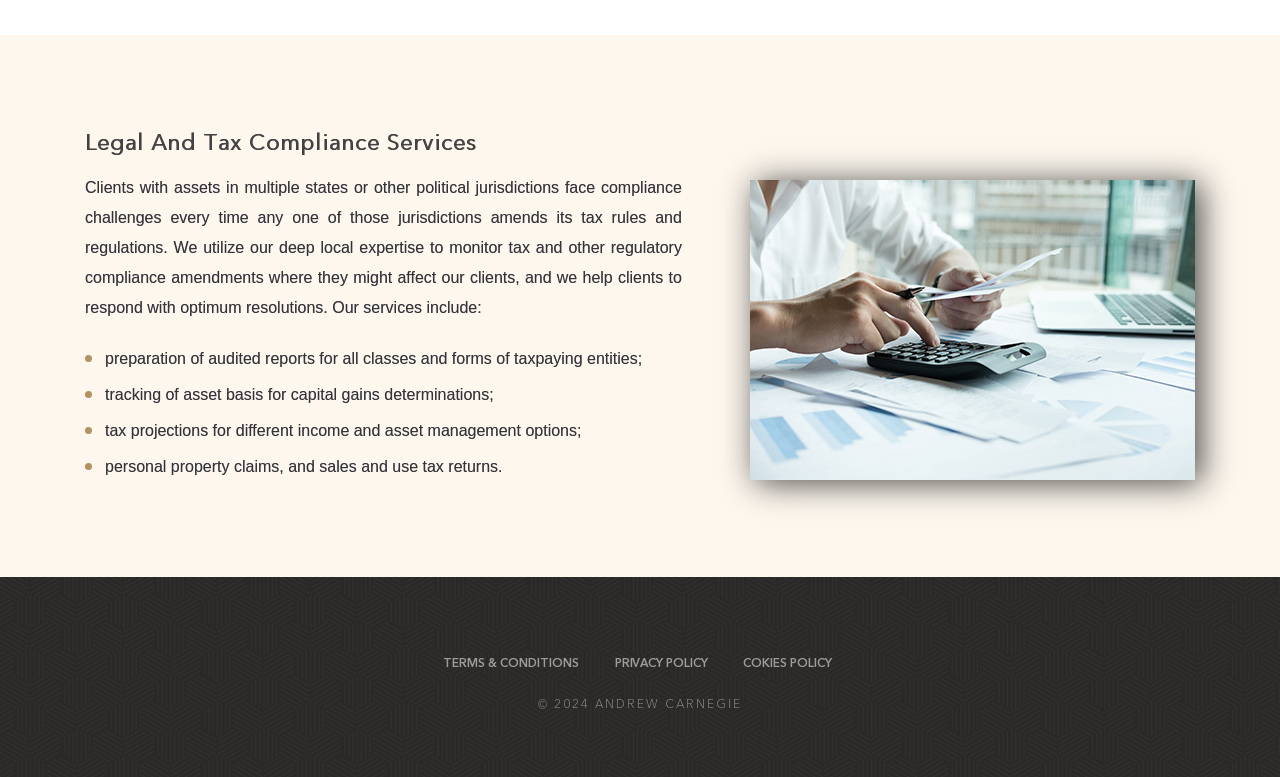Please look at the image and answer the question with a detailed explanation: What services do they provide for tax compliance?

Based on the webpage content, it is clear that the company provides various services related to tax compliance. These services are listed as preparation of audited reports for all classes and forms of taxpaying entities, tracking of asset basis for capital gains determinations, tax projections for different income and asset management options, personal property claims, and sales and use tax returns.